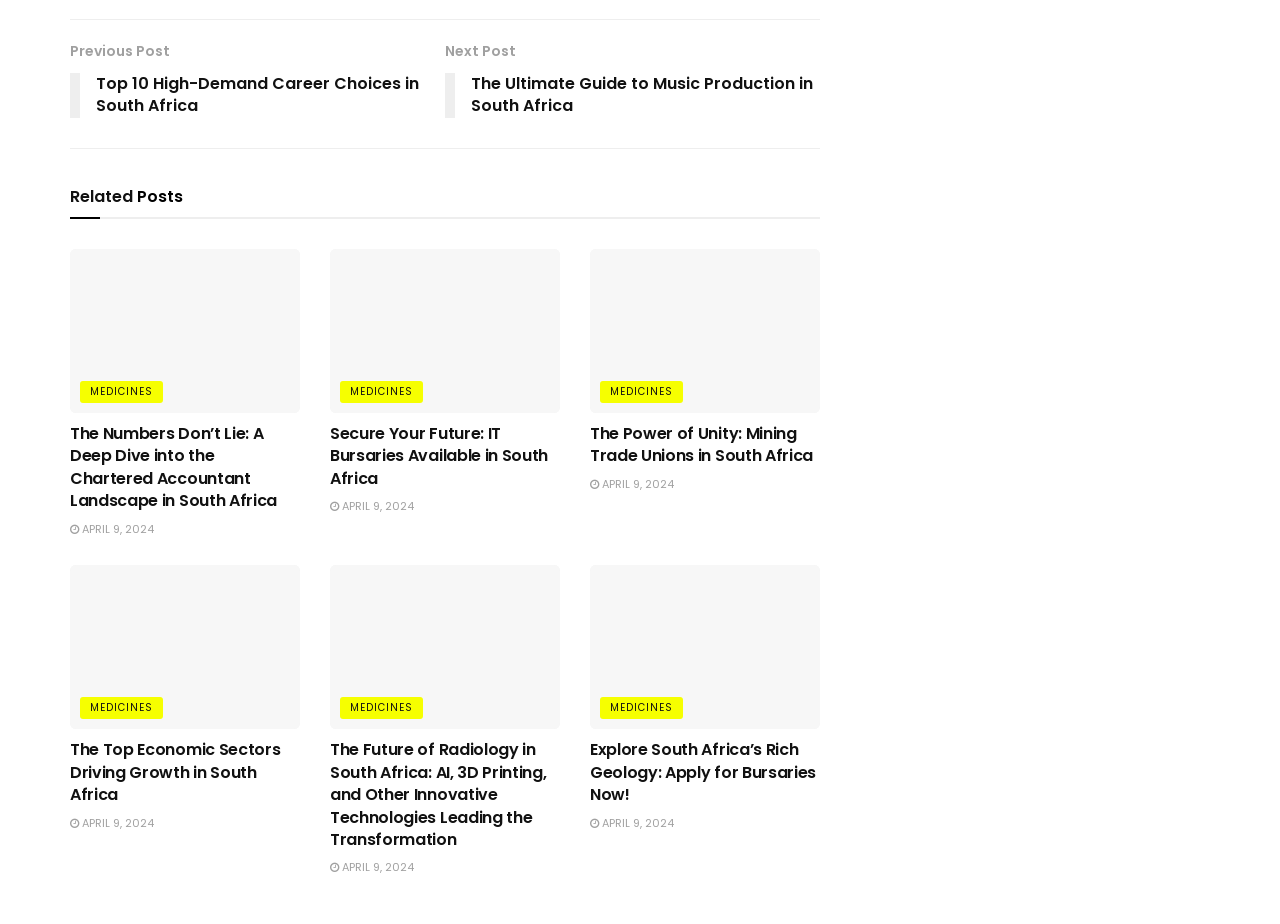Please specify the bounding box coordinates for the clickable region that will help you carry out the instruction: "Click on the 'Next Post' link".

[0.348, 0.044, 0.641, 0.138]